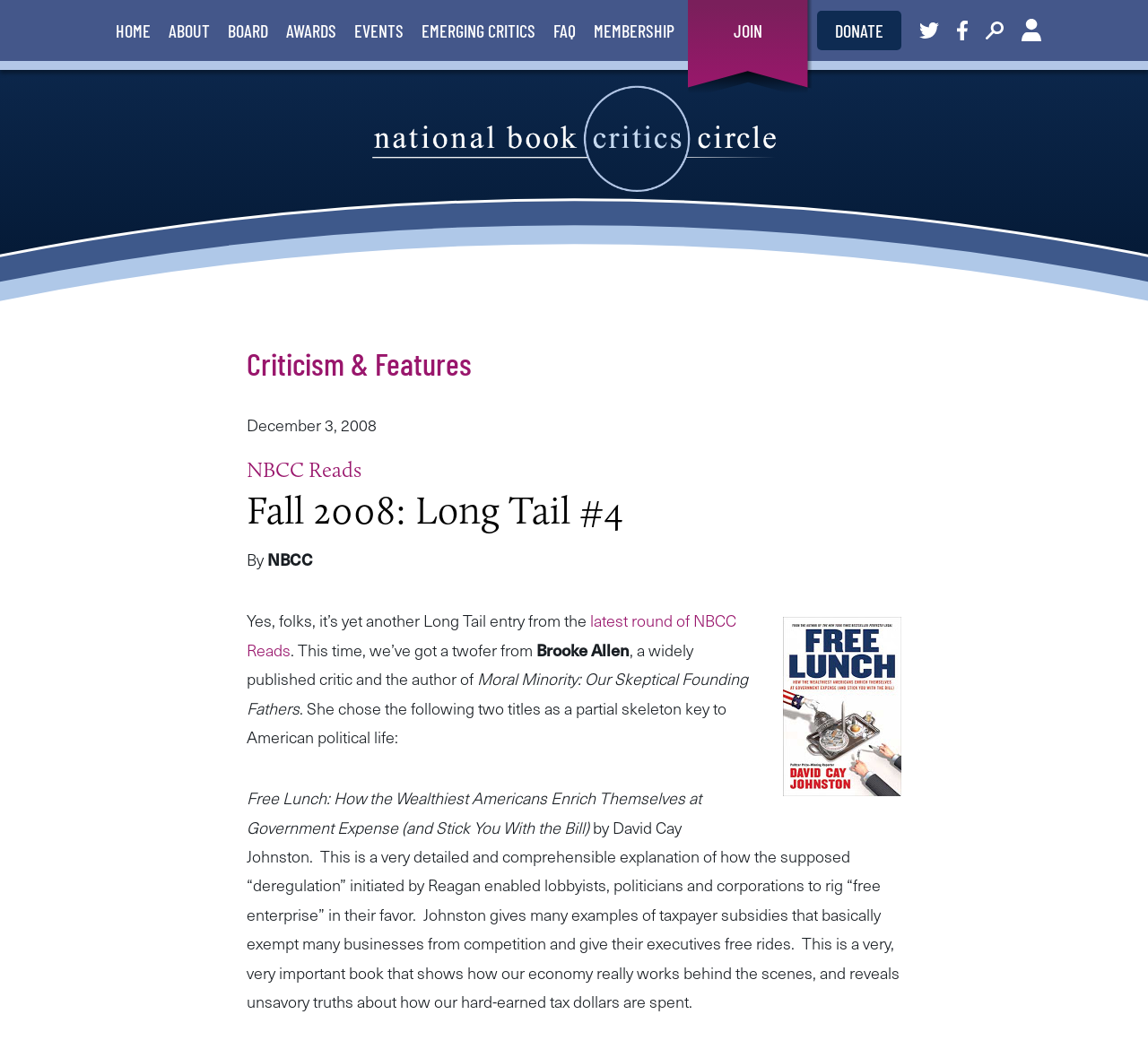How many links are present in the top navigation bar? Examine the screenshot and reply using just one word or a brief phrase.

11